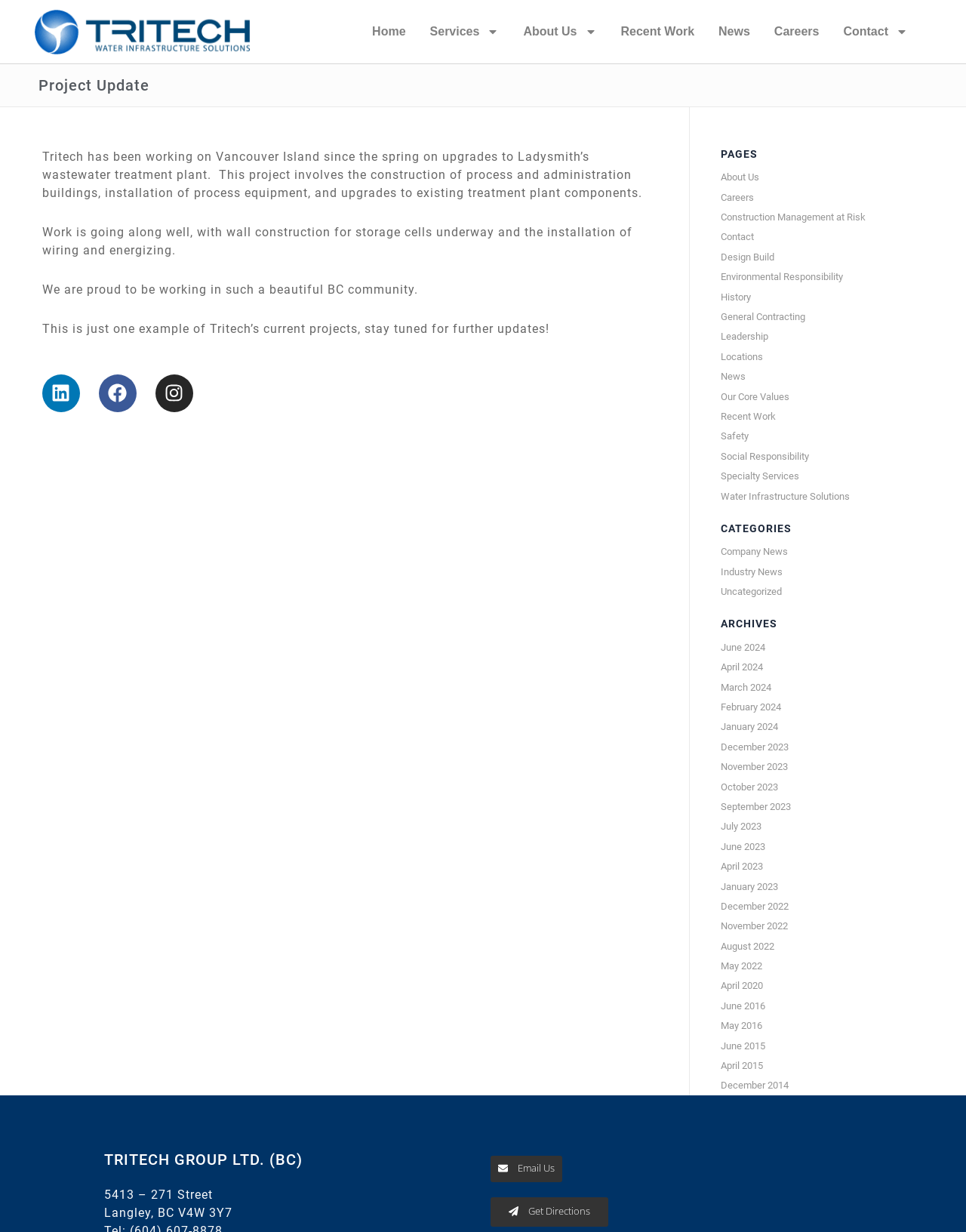Locate the bounding box coordinates of the region to be clicked to comply with the following instruction: "Follow Tritech on Linkedin". The coordinates must be four float numbers between 0 and 1, in the form [left, top, right, bottom].

[0.044, 0.304, 0.083, 0.334]